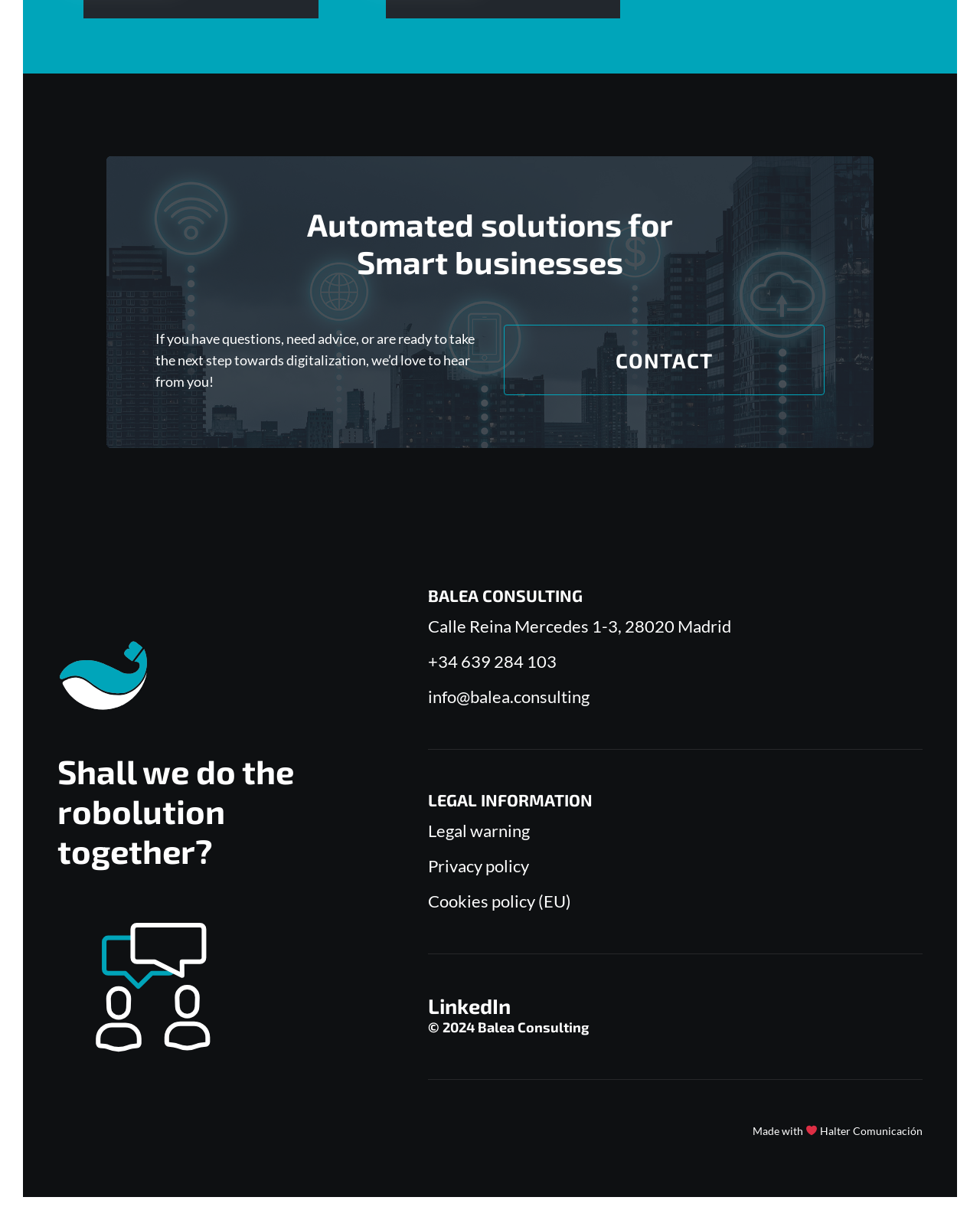What is the purpose of the webpage?
Answer the question with a detailed and thorough explanation.

The purpose of the webpage can be inferred from the heading element with the text 'Automated solutions for Smart businesses' and the company name 'Balea Consulting', suggesting that the webpage is related to digitalization consulting services.